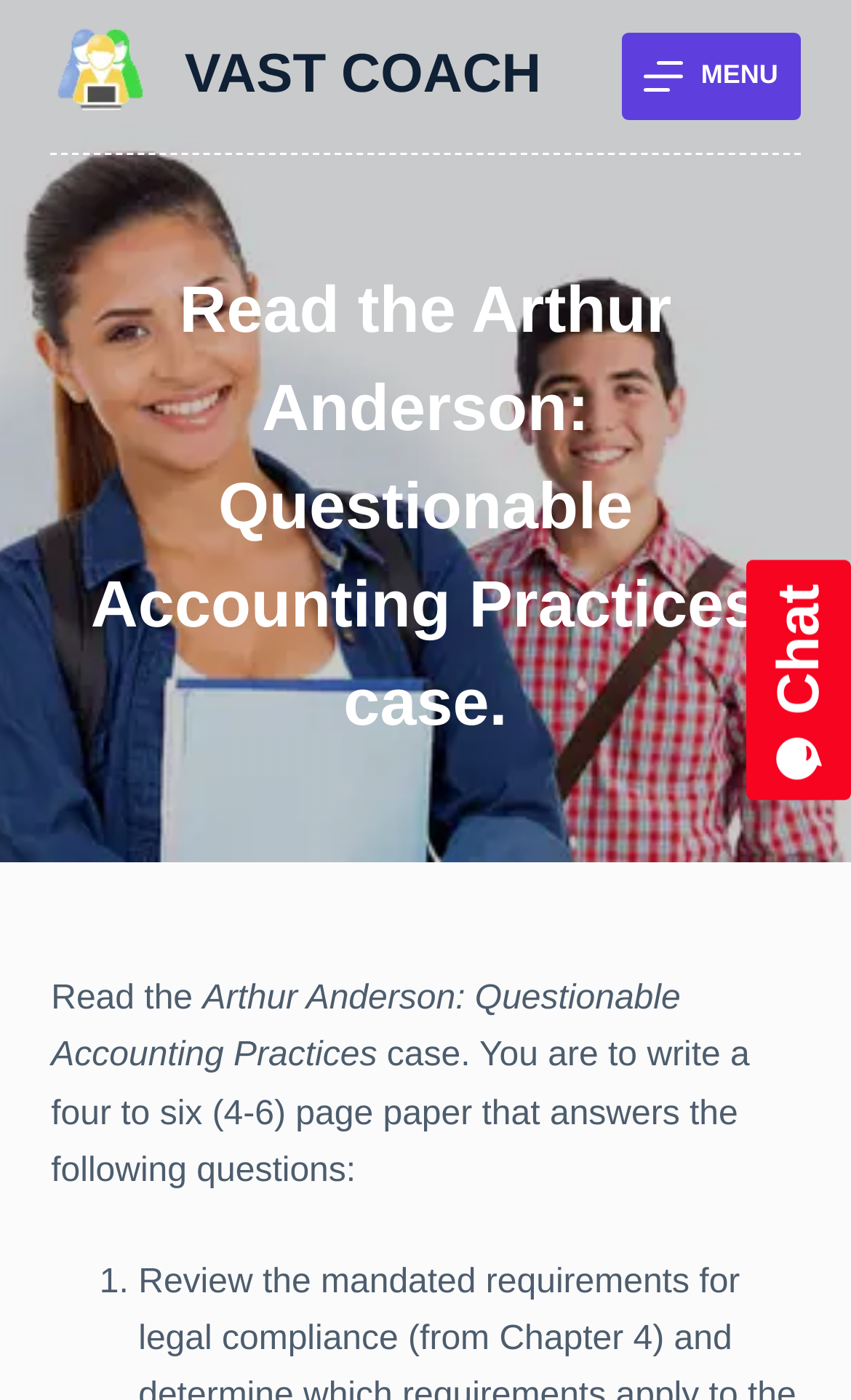Locate the bounding box of the UI element based on this description: "parent_node: VAST COACH". Provide four float numbers between 0 and 1 as [left, top, right, bottom].

[0.06, 0.016, 0.176, 0.094]